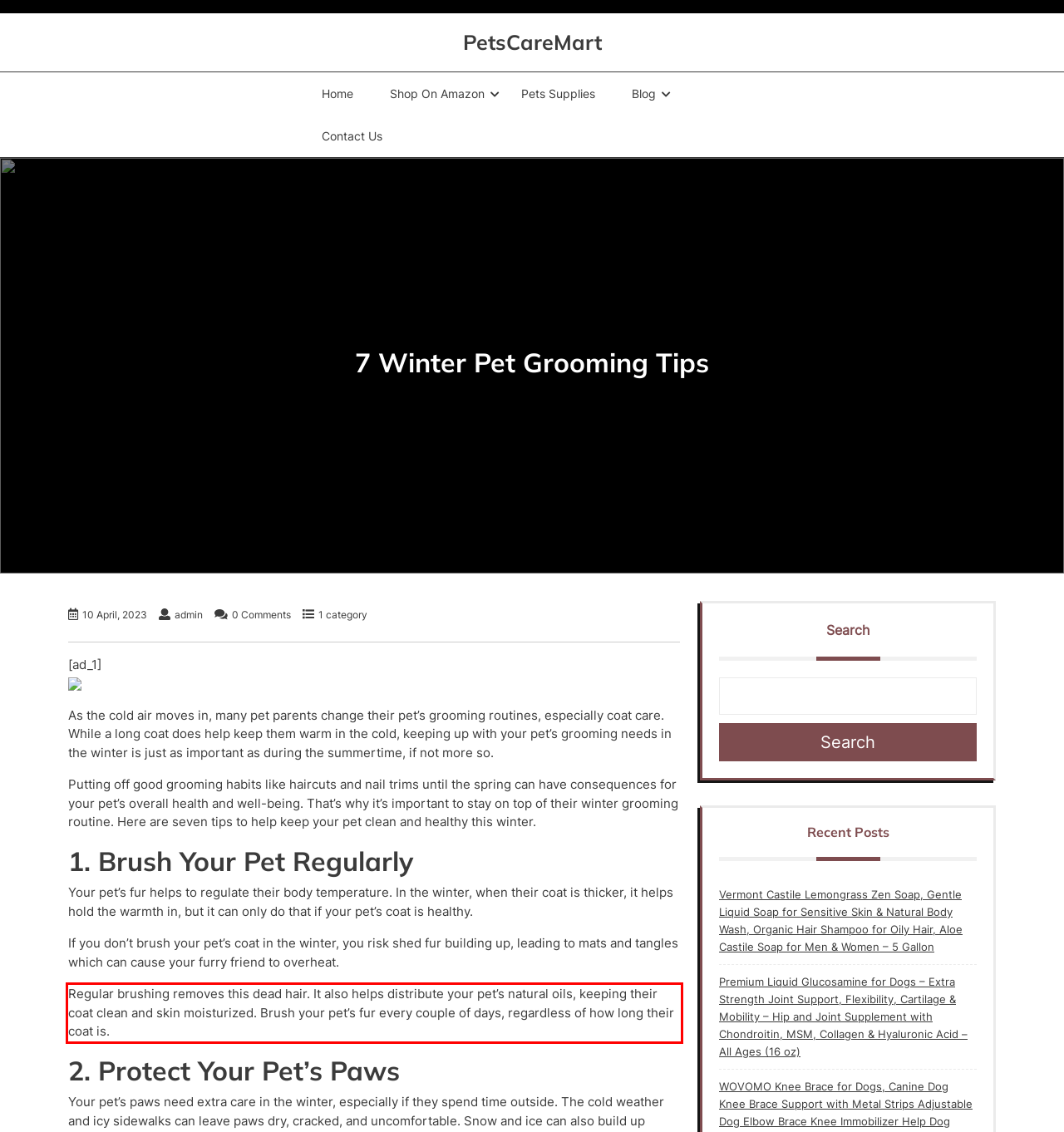Given a screenshot of a webpage with a red bounding box, please identify and retrieve the text inside the red rectangle.

Regular brushing removes this dead hair. It also helps distribute your pet’s natural oils, keeping their coat clean and skin moisturized. Brush your pet’s fur every couple of days, regardless of how long their coat is.